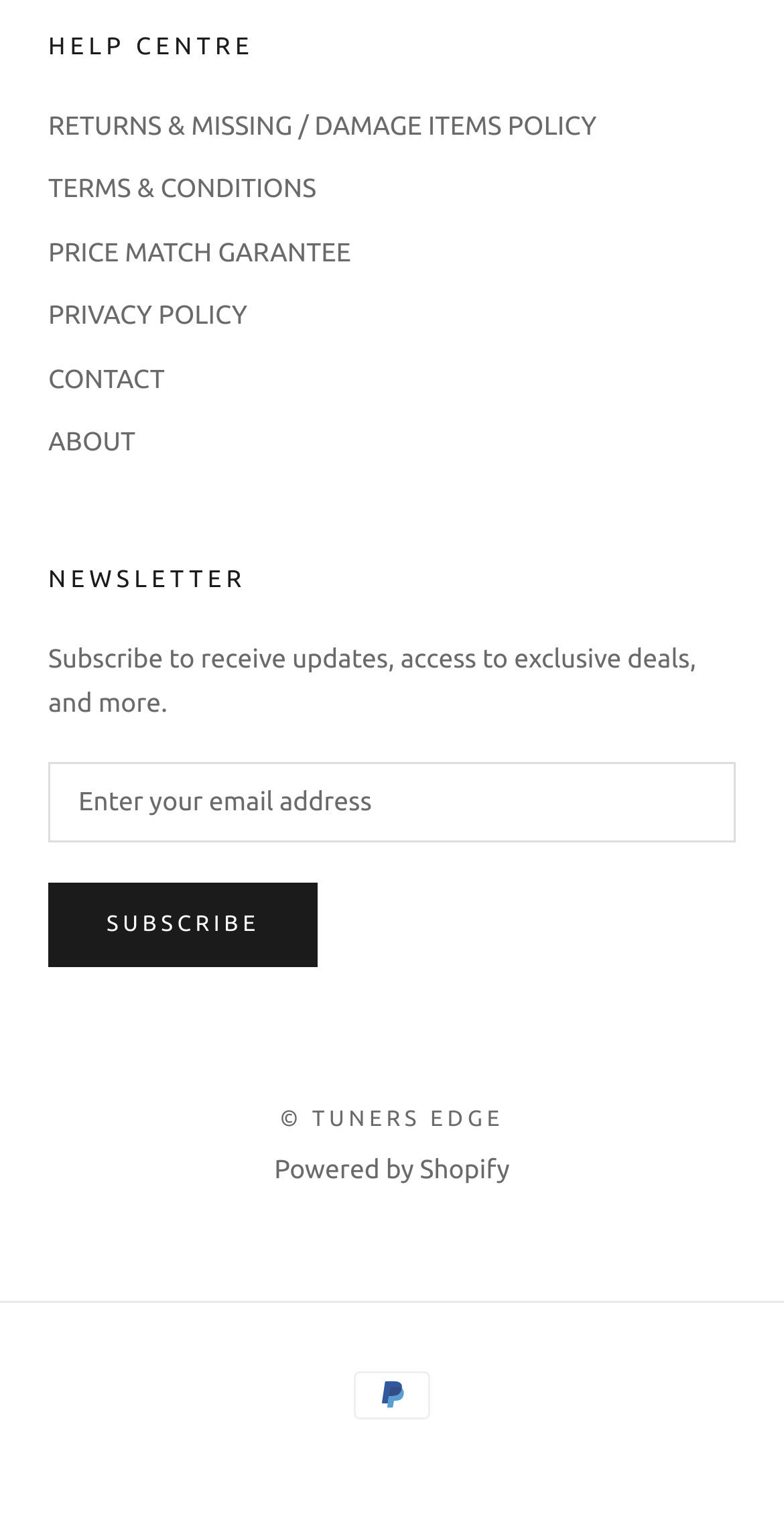Based on the element description: "PRIVACY POLICY", identify the bounding box coordinates for this UI element. The coordinates must be four float numbers between 0 and 1, listed as [left, top, right, bottom].

[0.062, 0.196, 0.938, 0.222]